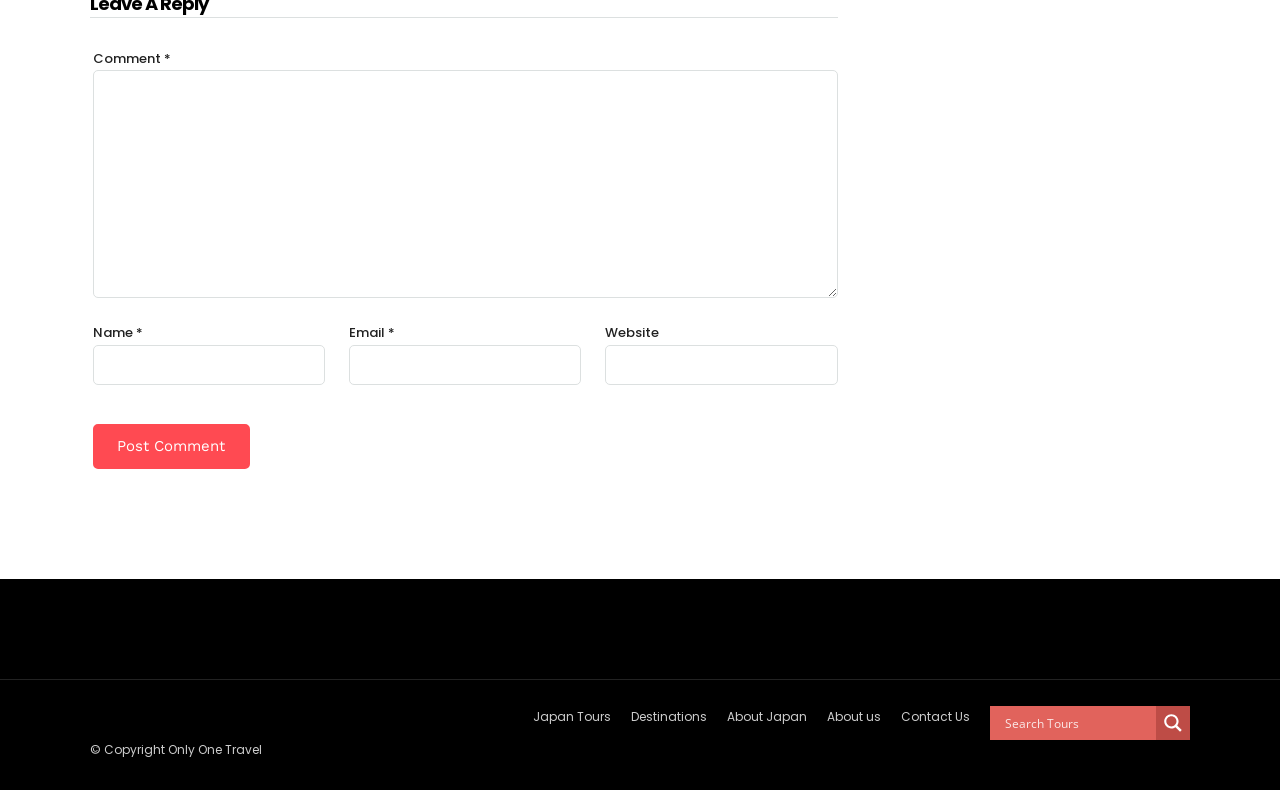Determine the bounding box coordinates for the area you should click to complete the following instruction: "Enter a comment".

[0.072, 0.089, 0.655, 0.378]